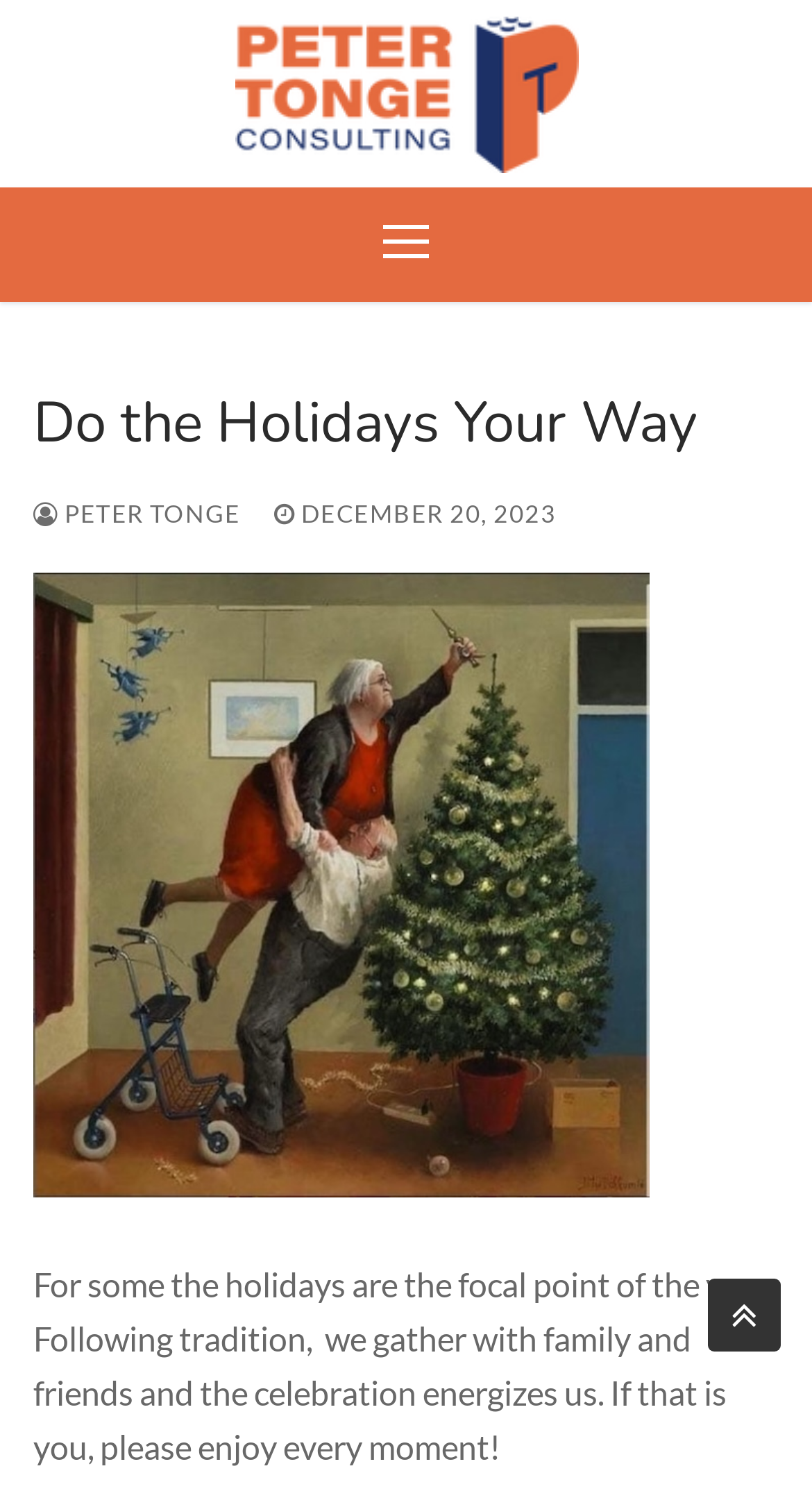Reply to the question with a brief word or phrase: What is the main topic of the webpage?

Holidays